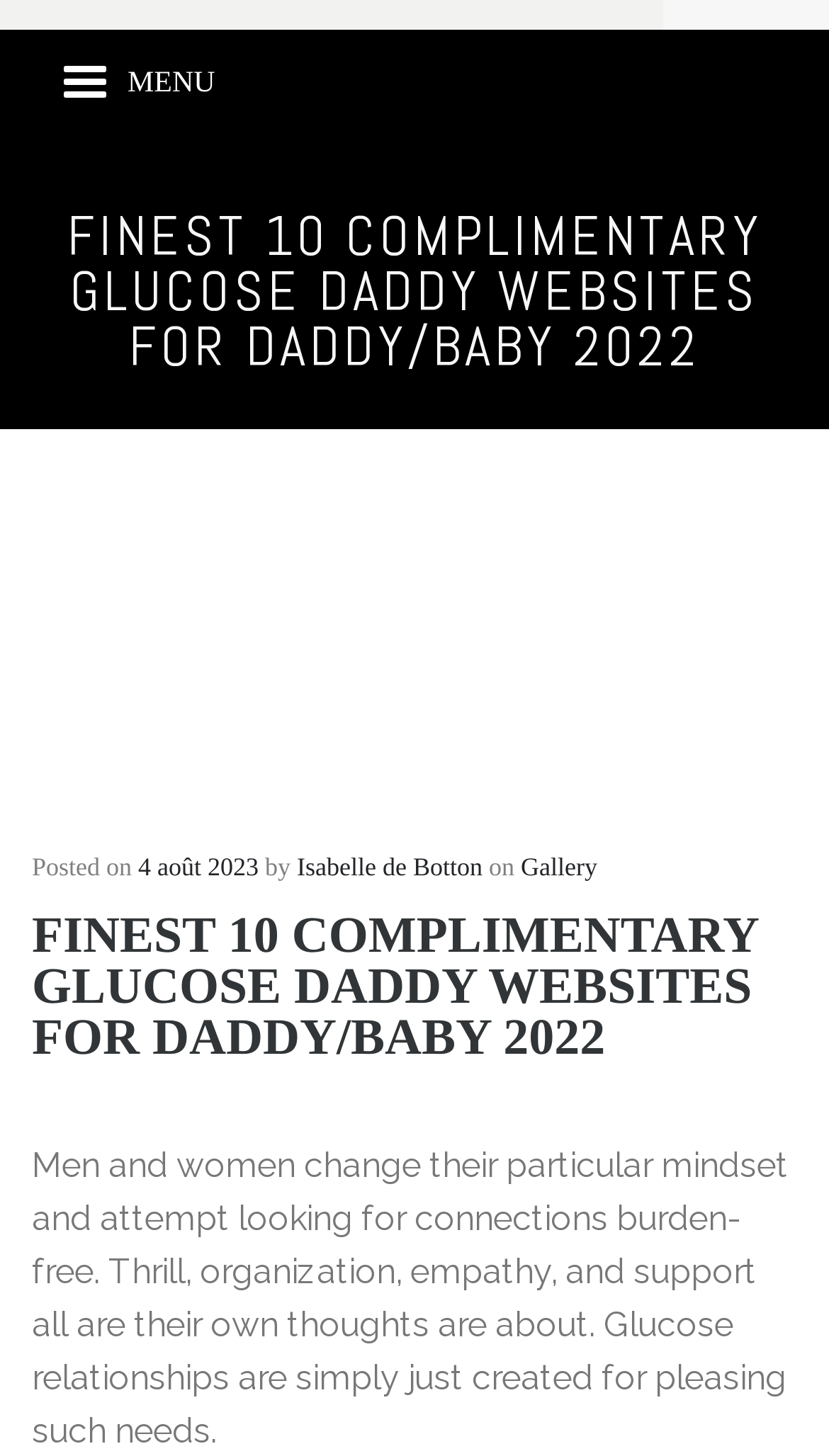Describe all the key features of the webpage in detail.

This webpage appears to be a blog post or article about glucose daddy websites. At the top left, there is a navigation menu with links to "GALLERY", "E-SHOP", "ARTISTS", "NEWS", and "CONTACT". Below the navigation menu, there is a large heading that reads "FINEST 10 COMPLIMENTARY GLUCOSE DADDY WEBSITES FOR DADDY/BABY 2022". 

To the right of the heading, there are four social media links represented by icons. Below the heading, there is a section that displays the post's metadata, including the date "4 août 2023", the author "Isabelle de Botton", and a link to the "Gallery". 

The main content of the webpage is a paragraph of text that discusses how men and women change their mindset to look for connections without burden. It mentions that glucose relationships are created to fulfill certain needs, such as thrill, organization, empathy, and support.